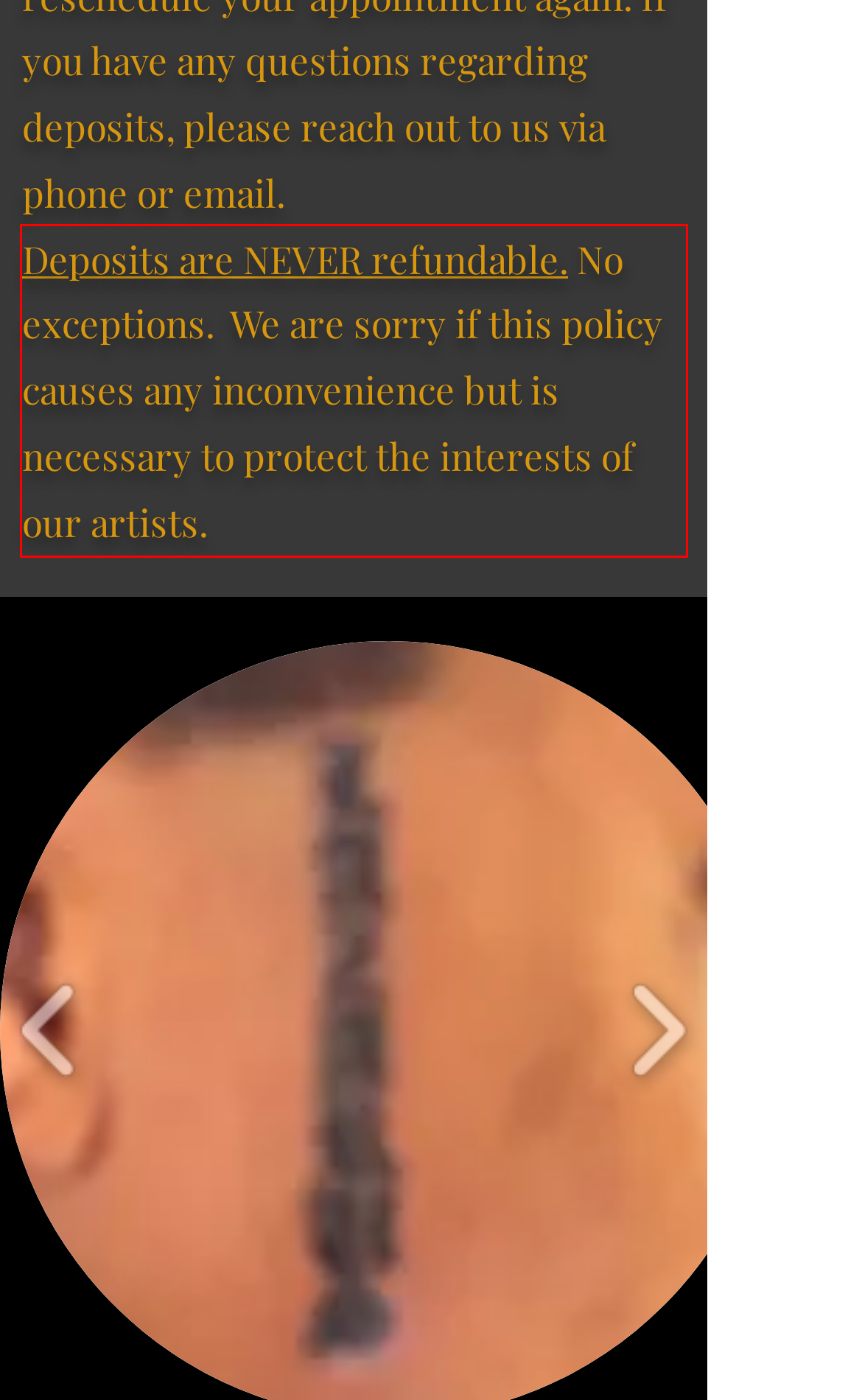Examine the webpage screenshot and use OCR to obtain the text inside the red bounding box.

Deposits are NEVER refundable. No exceptions. We are sorry if this policy causes any inconvenience but is necessary to protect the interests of our artists.